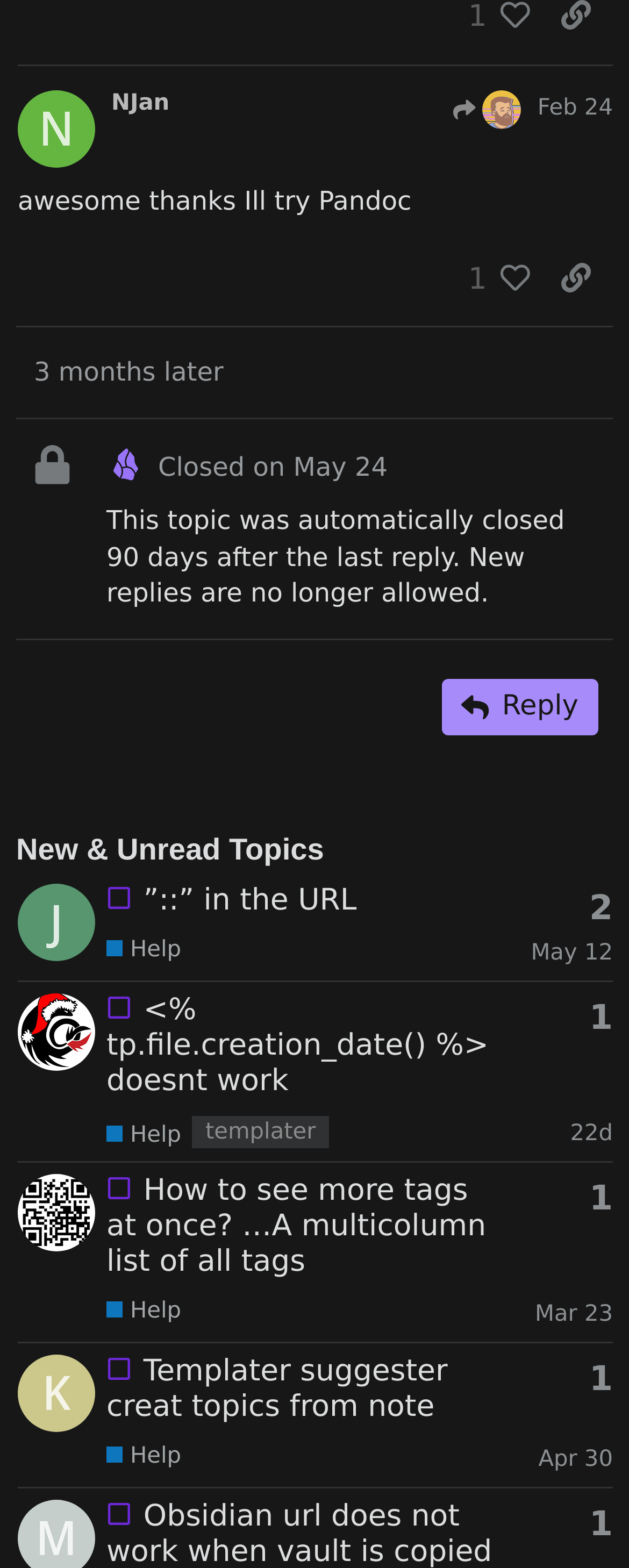How many replies does the topic 'How to see more tags at once?' have?
Examine the webpage screenshot and provide an in-depth answer to the question.

I found the answer by looking at the topic 'How to see more tags at once?' and seeing the text 'This topic has 1 reply' associated with it.